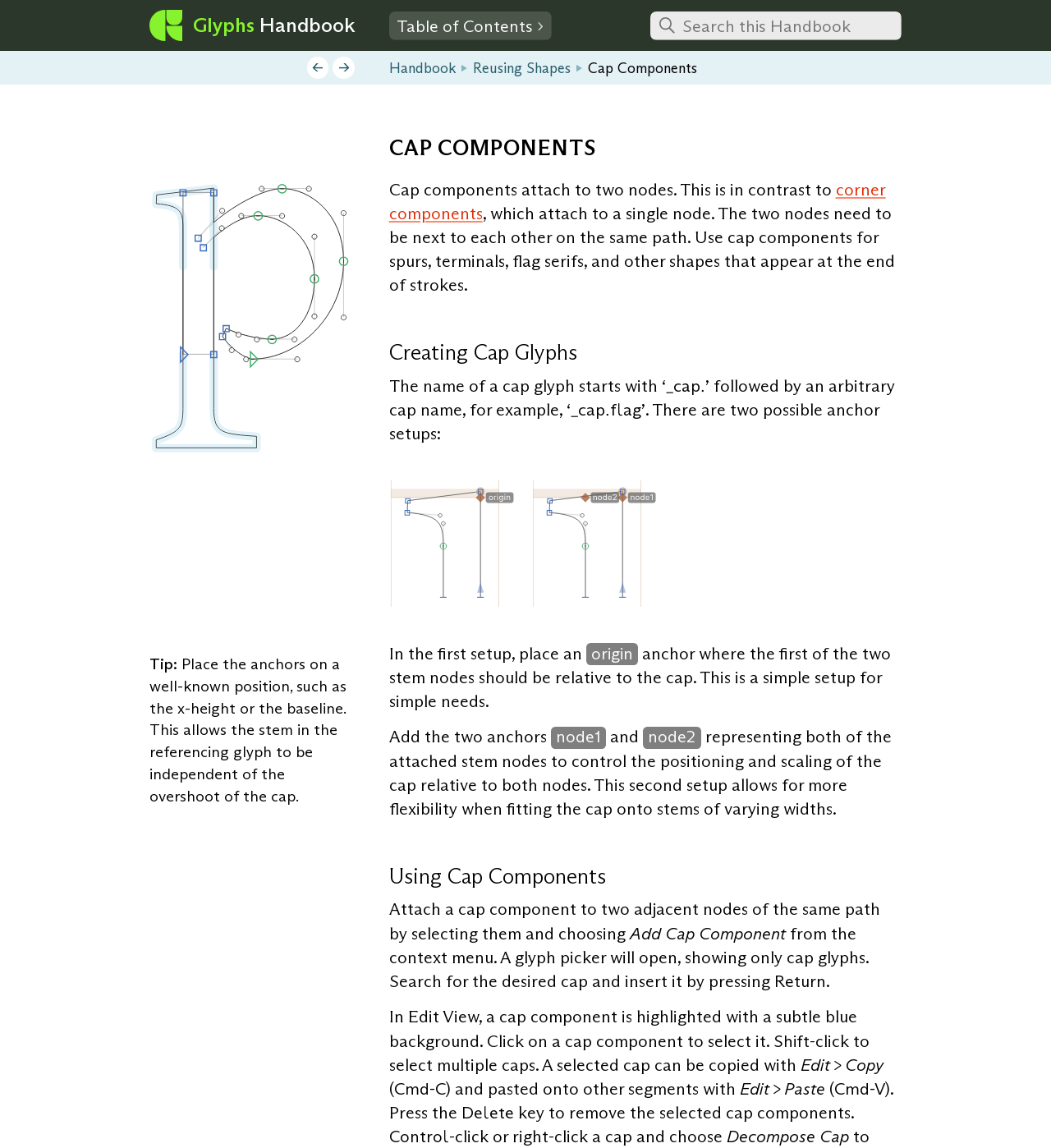What is the name of a cap glyph?
Please provide a single word or phrase as your answer based on the screenshot.

_cap.